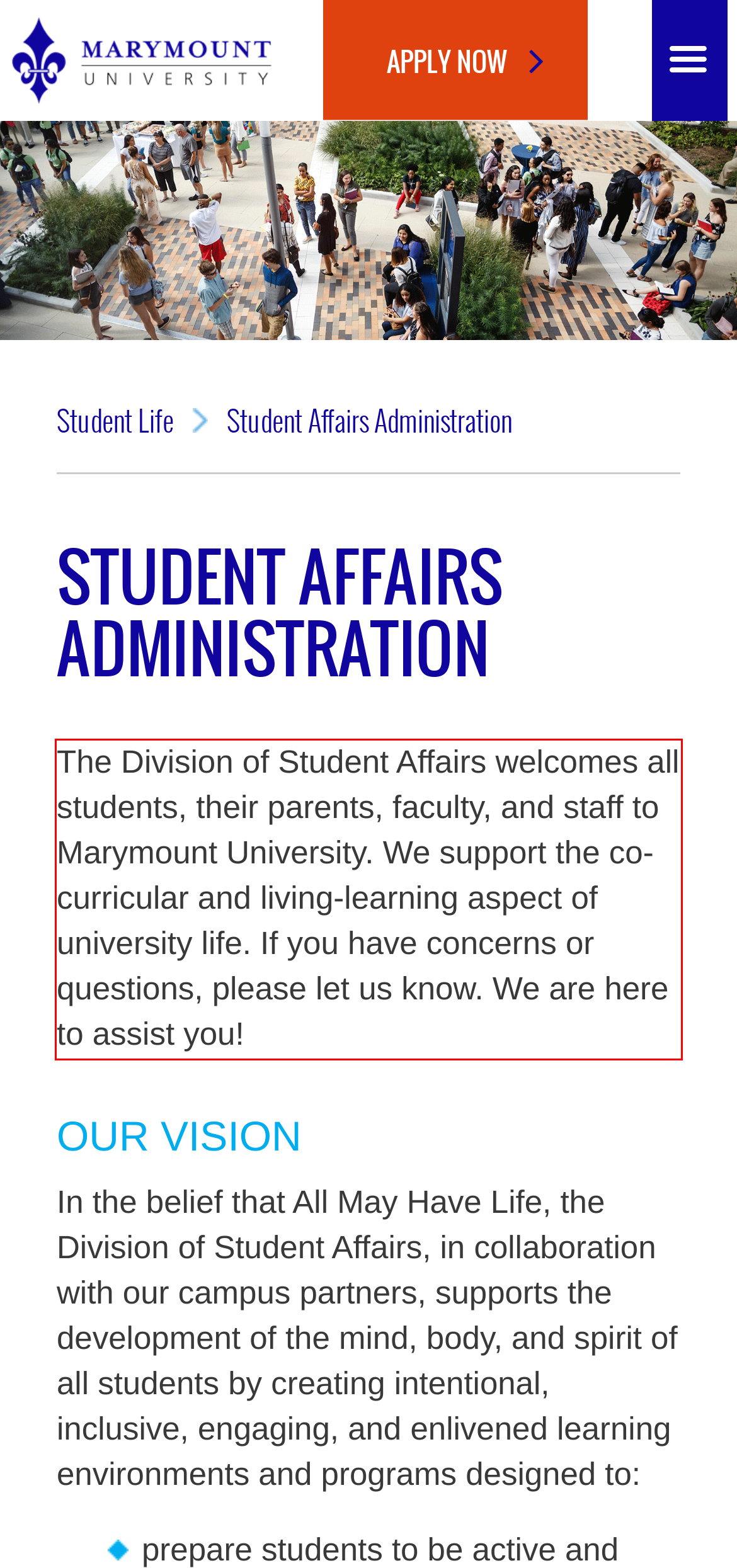Identify the text within the red bounding box on the webpage screenshot and generate the extracted text content.

The Division of Student Affairs welcomes all students, their parents, faculty, and staff to Marymount University. We support the co-curricular and living-learning aspect of university life. If you have concerns or questions, please let us know. We are here to assist you!